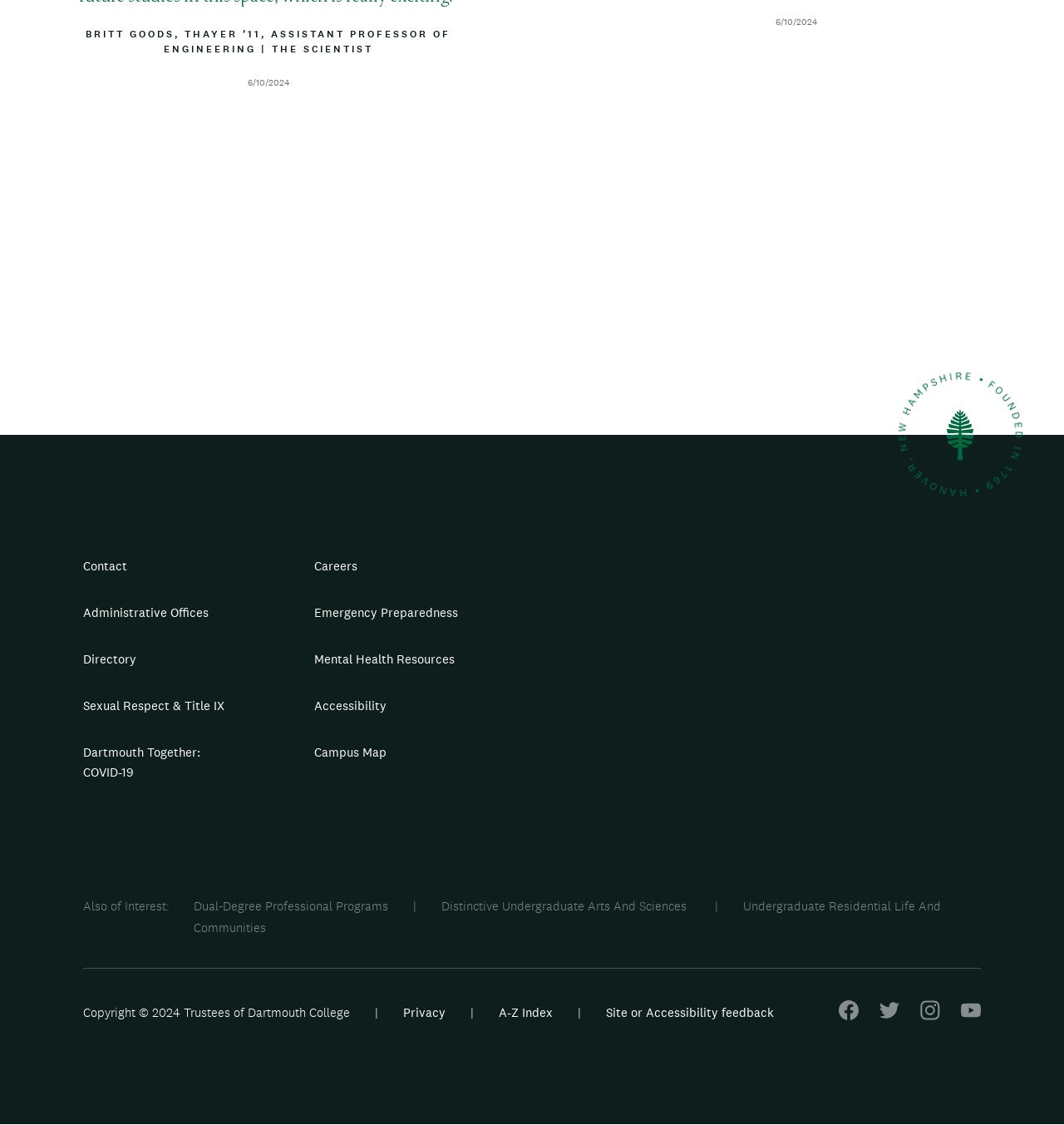What type of resources are listed under 'Also of Interest:'?
Please provide a detailed answer to the question.

I found the 'Also of Interest:' section by looking at the heading element with the text 'Also of Interest:' and its child elements. The links listed under this section, such as 'Dual-Degree Professional Programs' and 'Distinctive Undergraduate Arts And Sciences', suggest that the resources listed are academic programs.